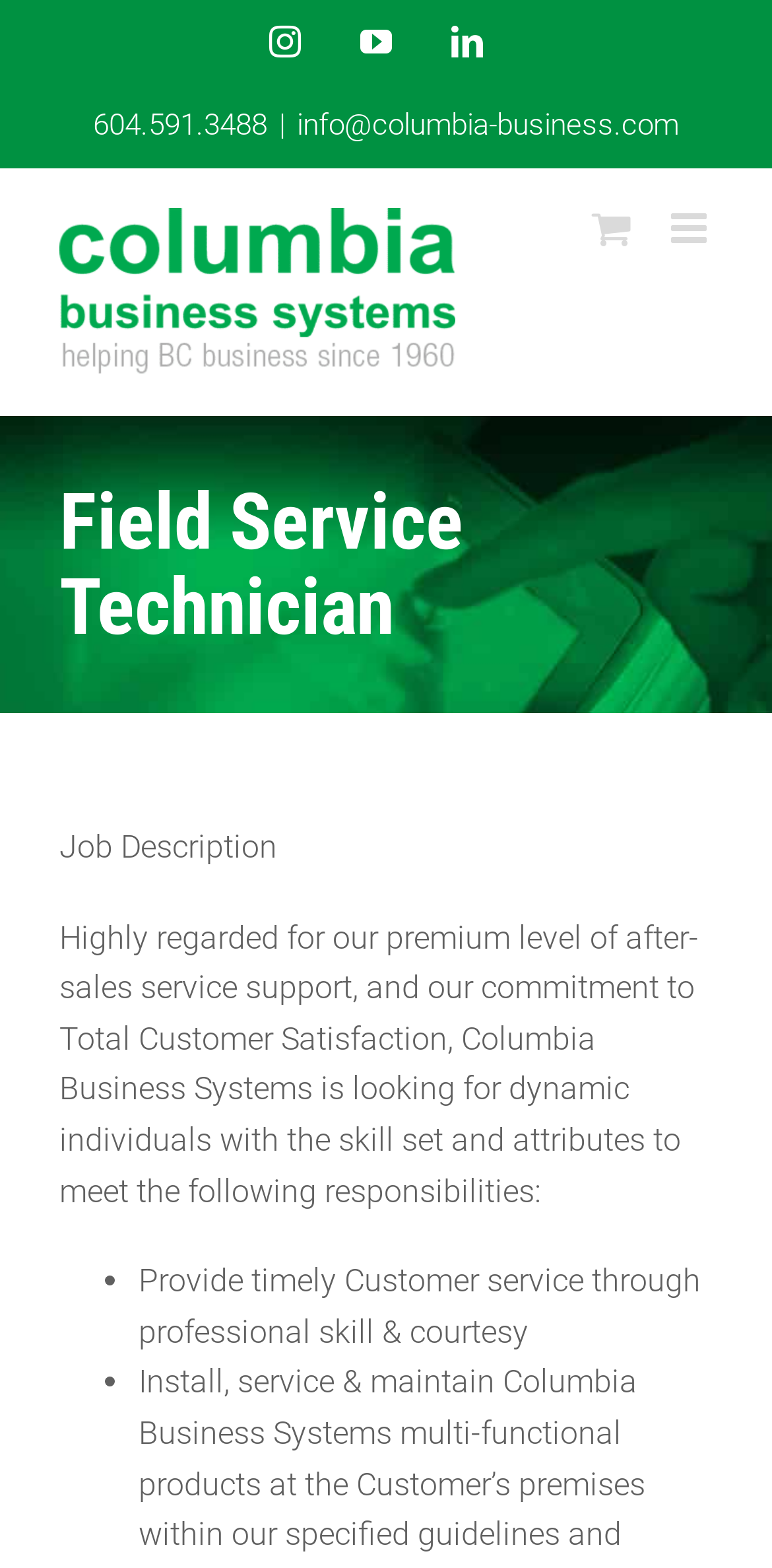Find the bounding box of the element with the following description: "info@columbia-business.com". The coordinates must be four float numbers between 0 and 1, formatted as [left, top, right, bottom].

[0.385, 0.068, 0.879, 0.091]